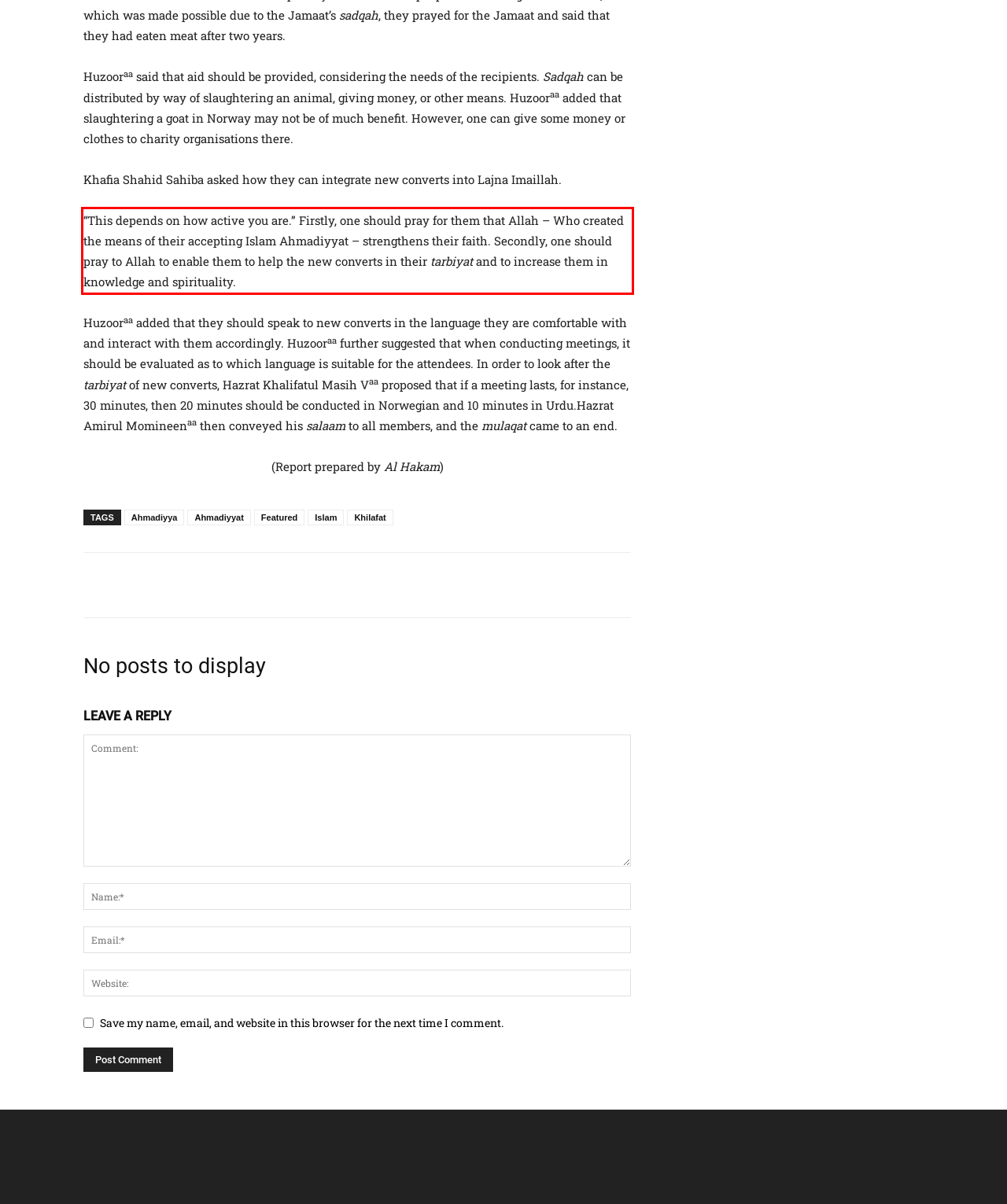Please identify and extract the text from the UI element that is surrounded by a red bounding box in the provided webpage screenshot.

“This depends on how active you are.” Firstly, one should pray for them that Allah – Who created the means of their accepting Islam Ahmadiyyat – strengthens their faith. Secondly, one should pray to Allah to enable them to help the new converts in their tarbiyat and to increase them in knowledge and spirituality.